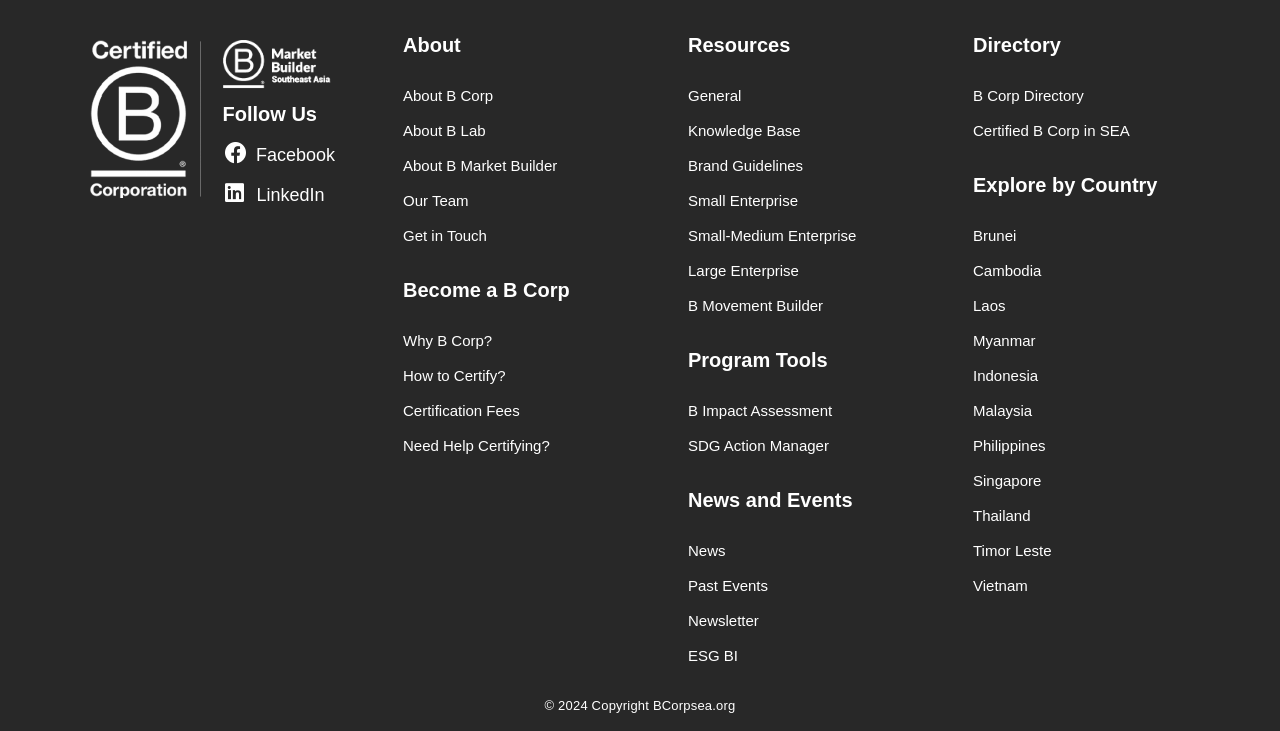Find the bounding box coordinates of the area to click in order to follow the instruction: "Read the news".

[0.538, 0.746, 0.567, 0.762]